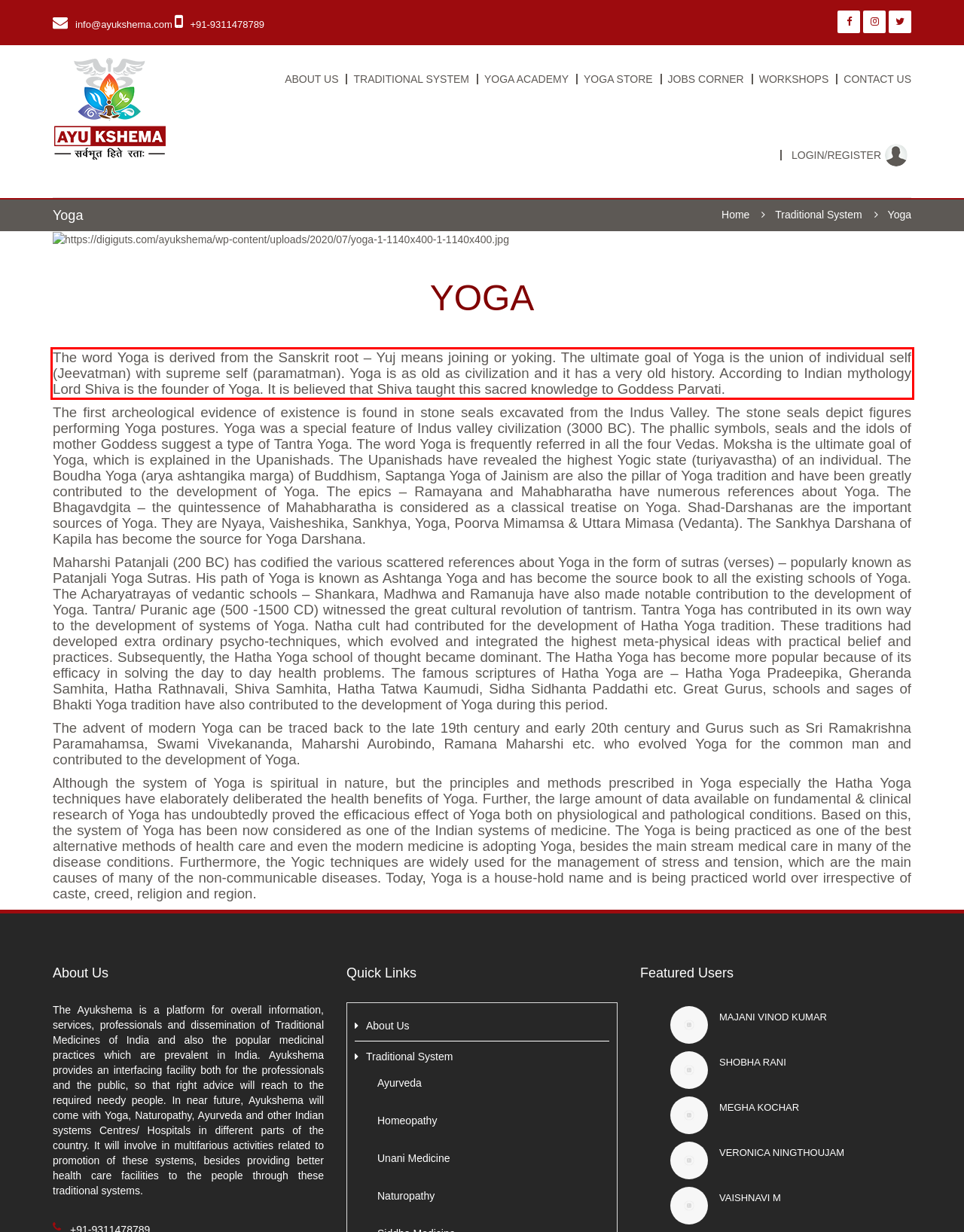With the given screenshot of a webpage, locate the red rectangle bounding box and extract the text content using OCR.

The word Yoga is derived from the Sanskrit root – Yuj means joining or yoking. The ultimate goal of Yoga is the union of individual self (Jeevatman) with supreme self (paramatman). Yoga is as old as civilization and it has a very old history. According to Indian mythology Lord Shiva is the founder of Yoga. It is believed that Shiva taught this sacred knowledge to Goddess Parvati.